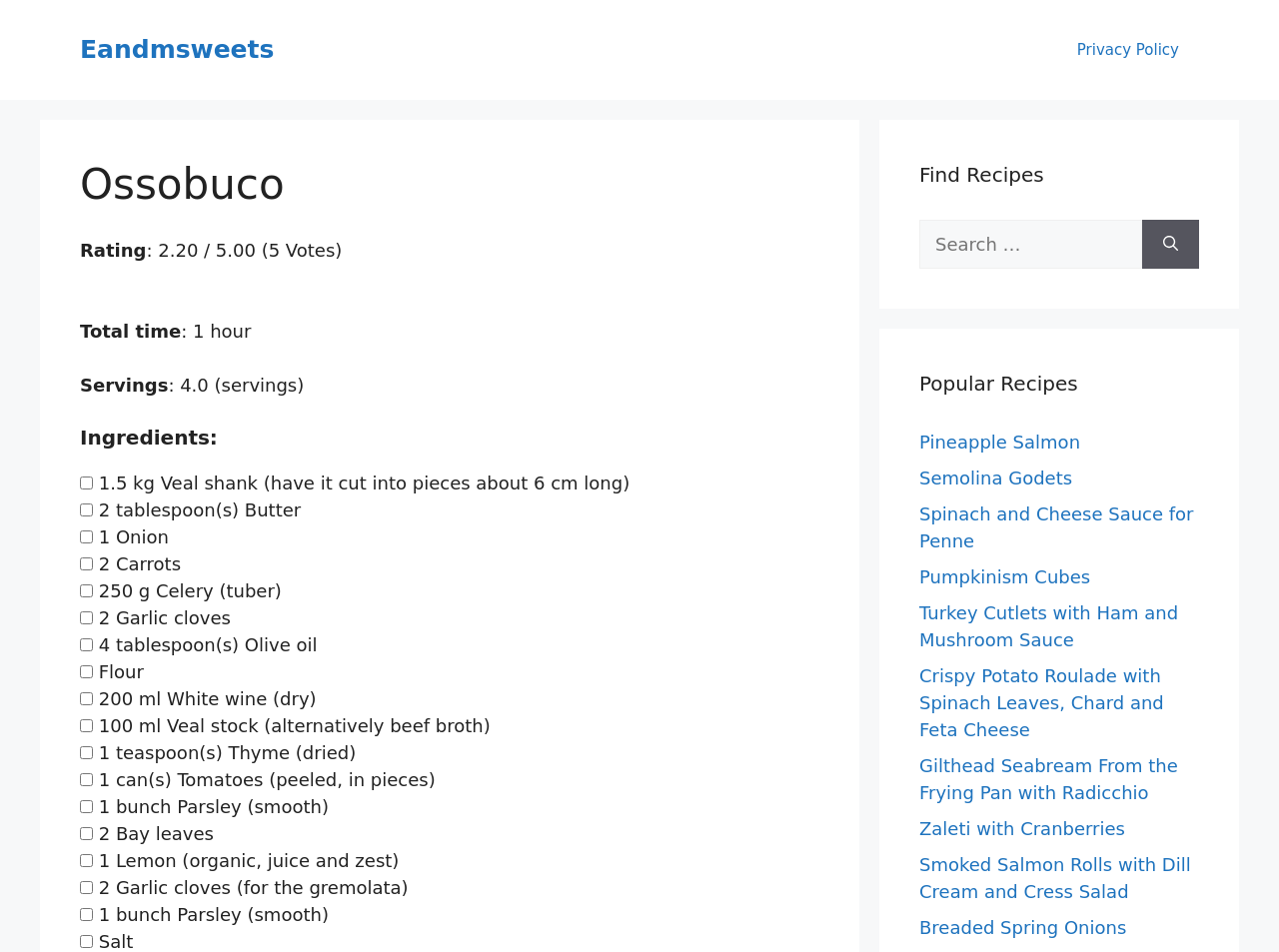How many popular recipes are listed on the webpage?
Deliver a detailed and extensive answer to the question.

I found the popular recipes section on the webpage, which lists 9 recipes with links to their respective pages. These recipes include 'Pineapple Salmon', 'Semolina Godets', and others.